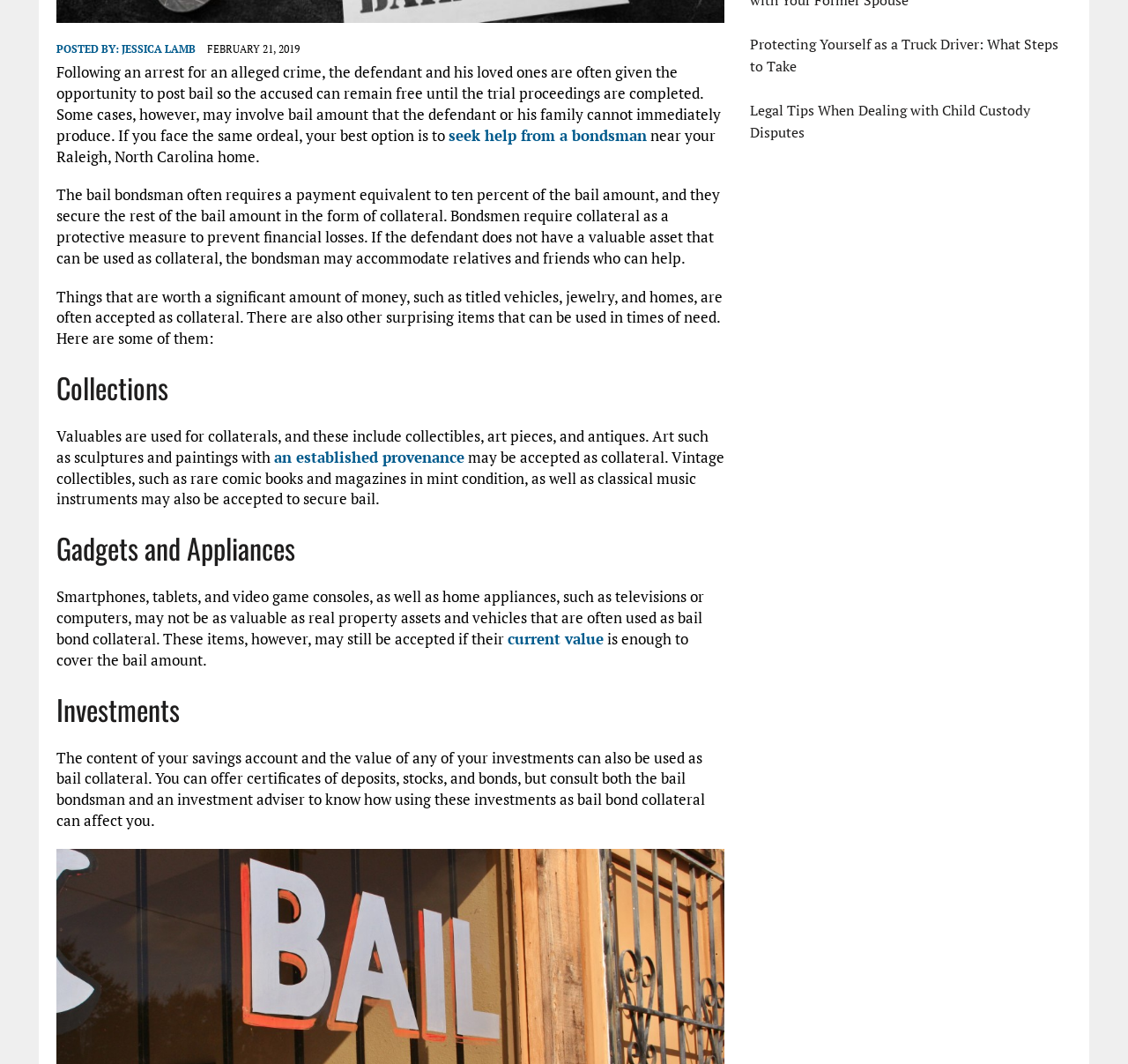Please determine the bounding box coordinates for the element with the description: "current value".

[0.45, 0.591, 0.535, 0.61]